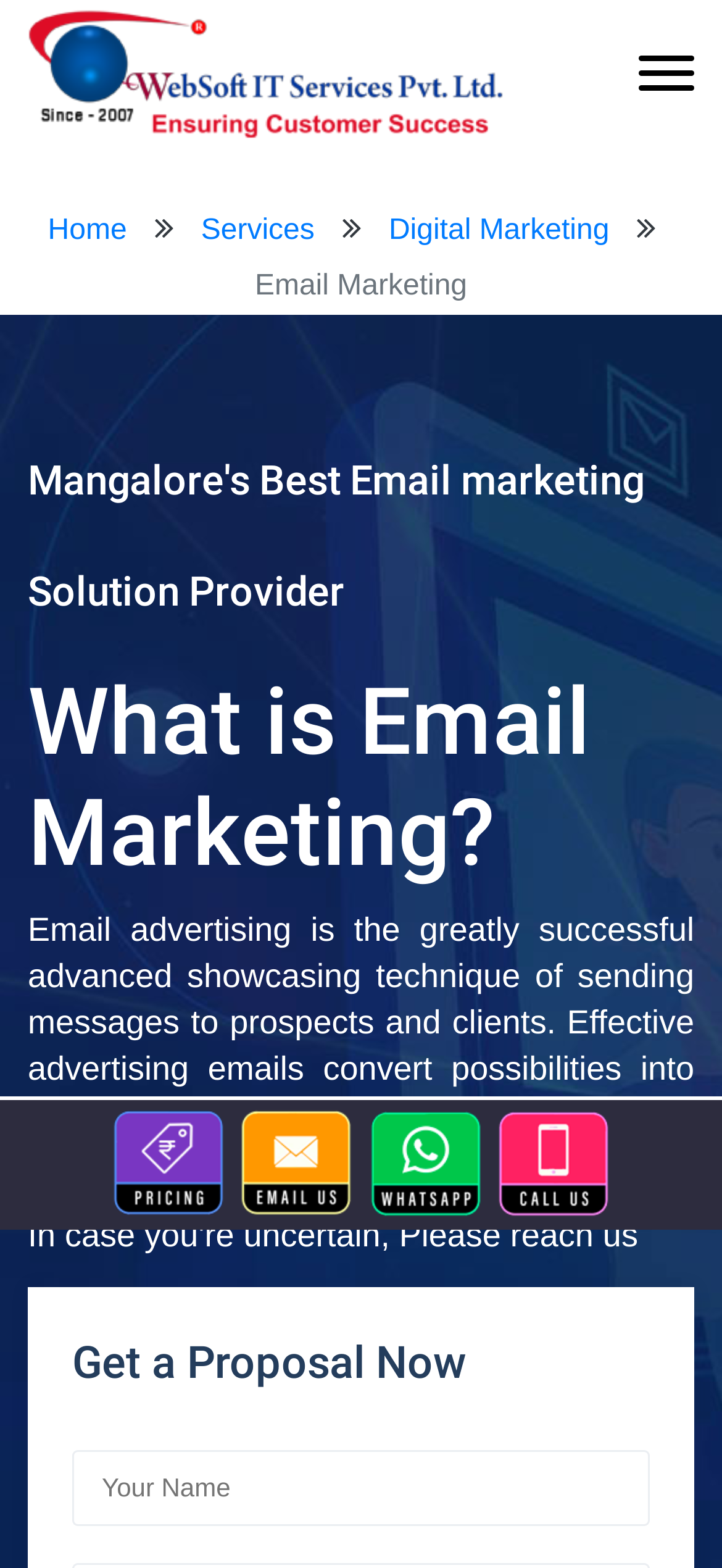Determine the primary headline of the webpage.

Mangalore's Best Email marketing Solution Provider